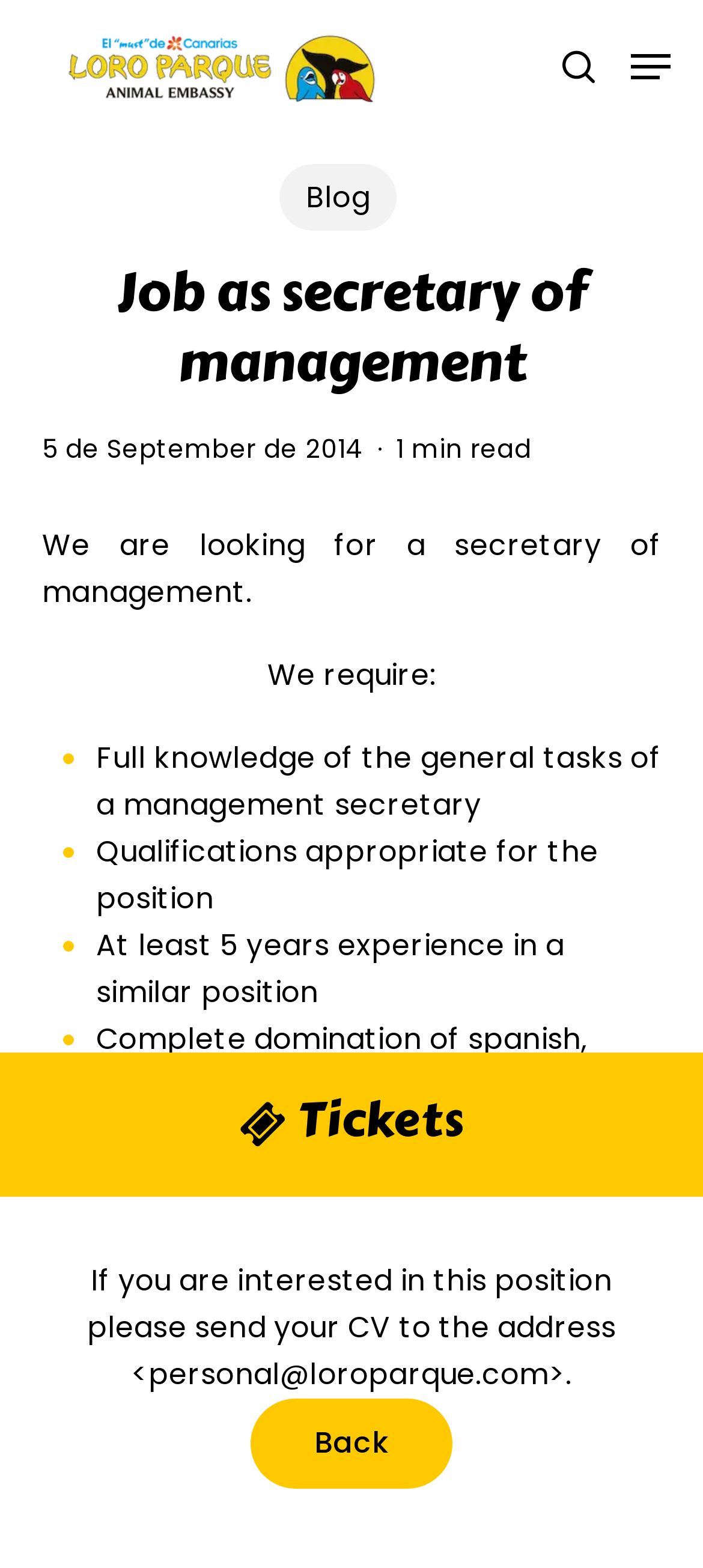Based on the provided description, "Close Search", find the bounding box of the corresponding UI element in the screenshot.

[0.856, 0.1, 0.917, 0.12]